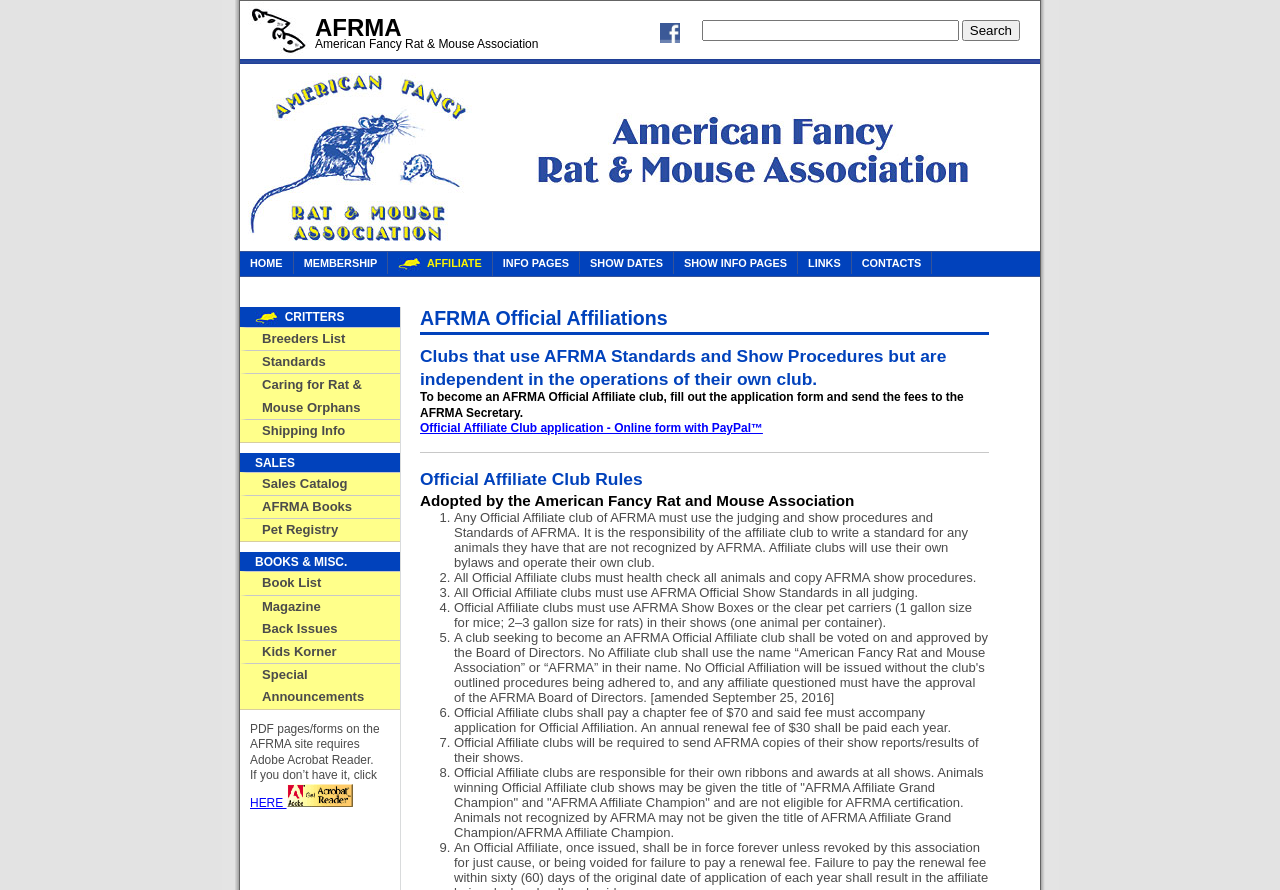Can you identify the bounding box coordinates of the clickable region needed to carry out this instruction: 'Apply for official affiliate club'? The coordinates should be four float numbers within the range of 0 to 1, stated as [left, top, right, bottom].

[0.328, 0.474, 0.596, 0.489]